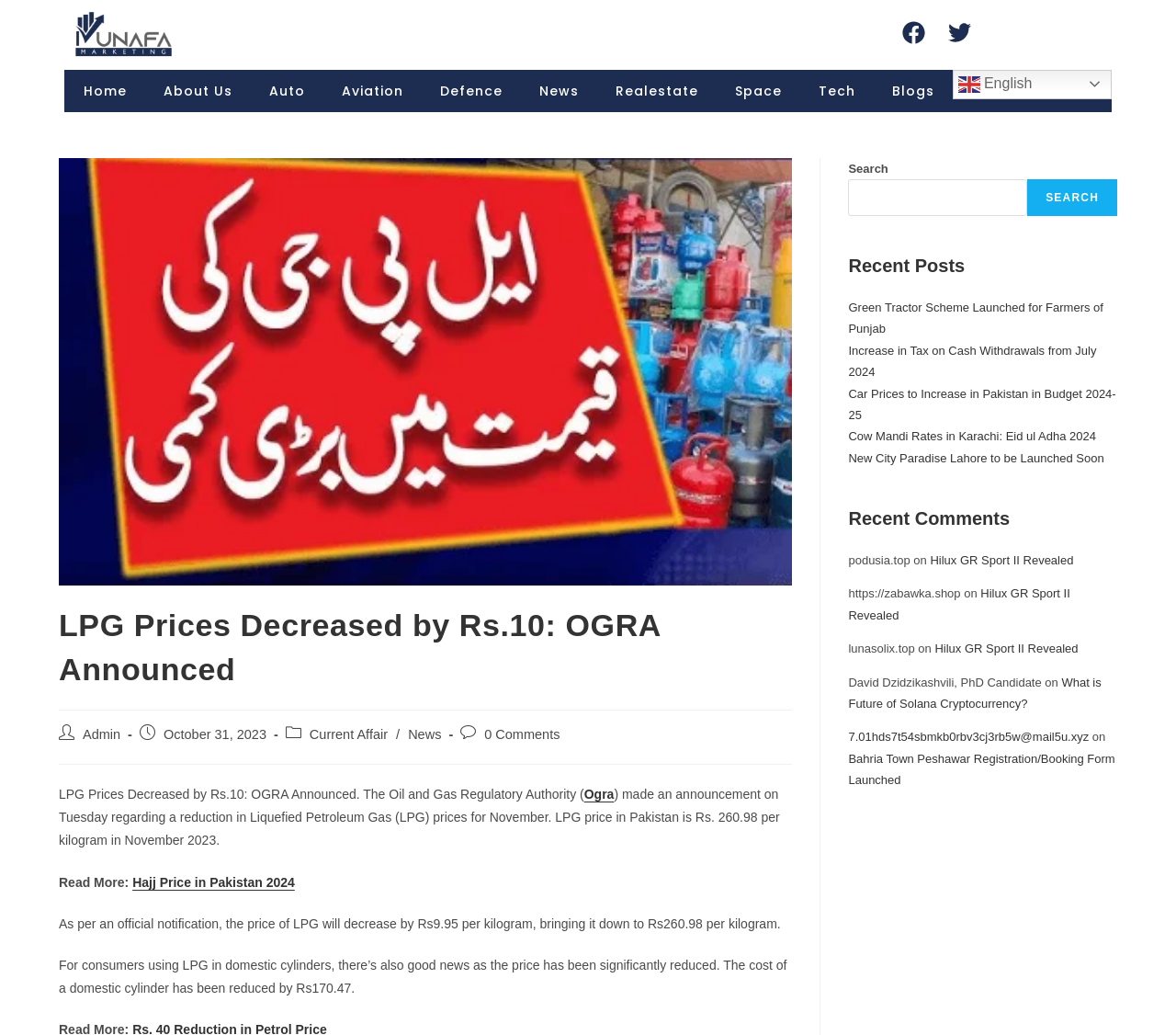Provide your answer in a single word or phrase: 
What is the cost of a domestic cylinder?

Rs. 3,079.564